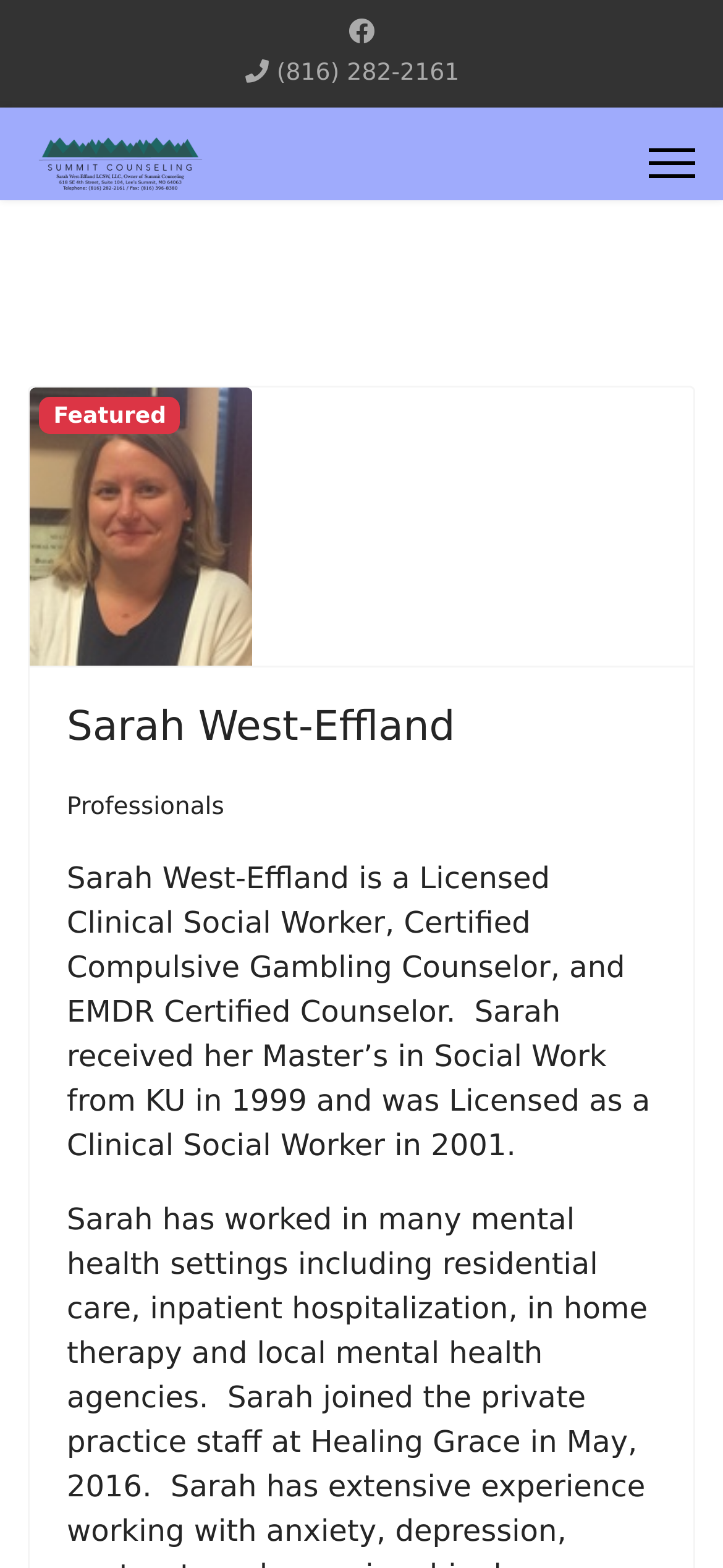Summarize the webpage in an elaborate manner.

The webpage is about professionals, specifically featuring Sarah West-Effland, a Licensed Clinical Social Worker. At the top left, there is a link to Summit Counseling, accompanied by an image with the same name. Below this, there is a link to Facebook and a phone number, (816) 282-2161. 

On the top right, there is a link to the menu. Below the menu, there is a large section that takes up most of the page. This section has a heading with Sarah West-Effland's name, and below it, there is a link to her name again. Next to her name, there is a category label "Professionals". 

Below the category label, there is a paragraph of text that describes Sarah West-Effland's qualifications, including her education and certifications. Above this paragraph, there is a small image. The overall structure of the page is divided into two main sections: the top section with links and contact information, and the bottom section featuring Sarah West-Effland's profile.